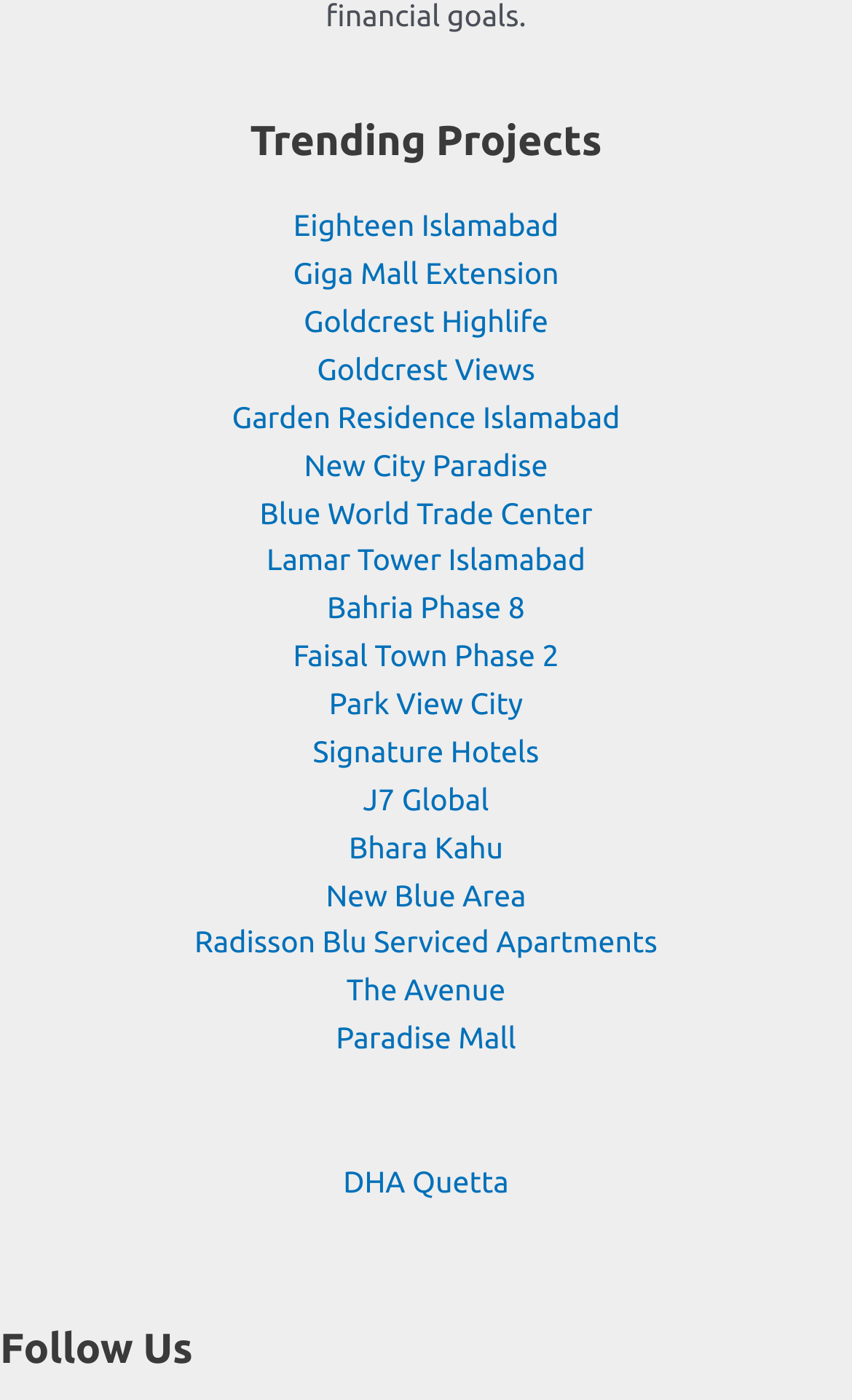Respond to the following query with just one word or a short phrase: 
What type of projects are listed?

Real estate projects